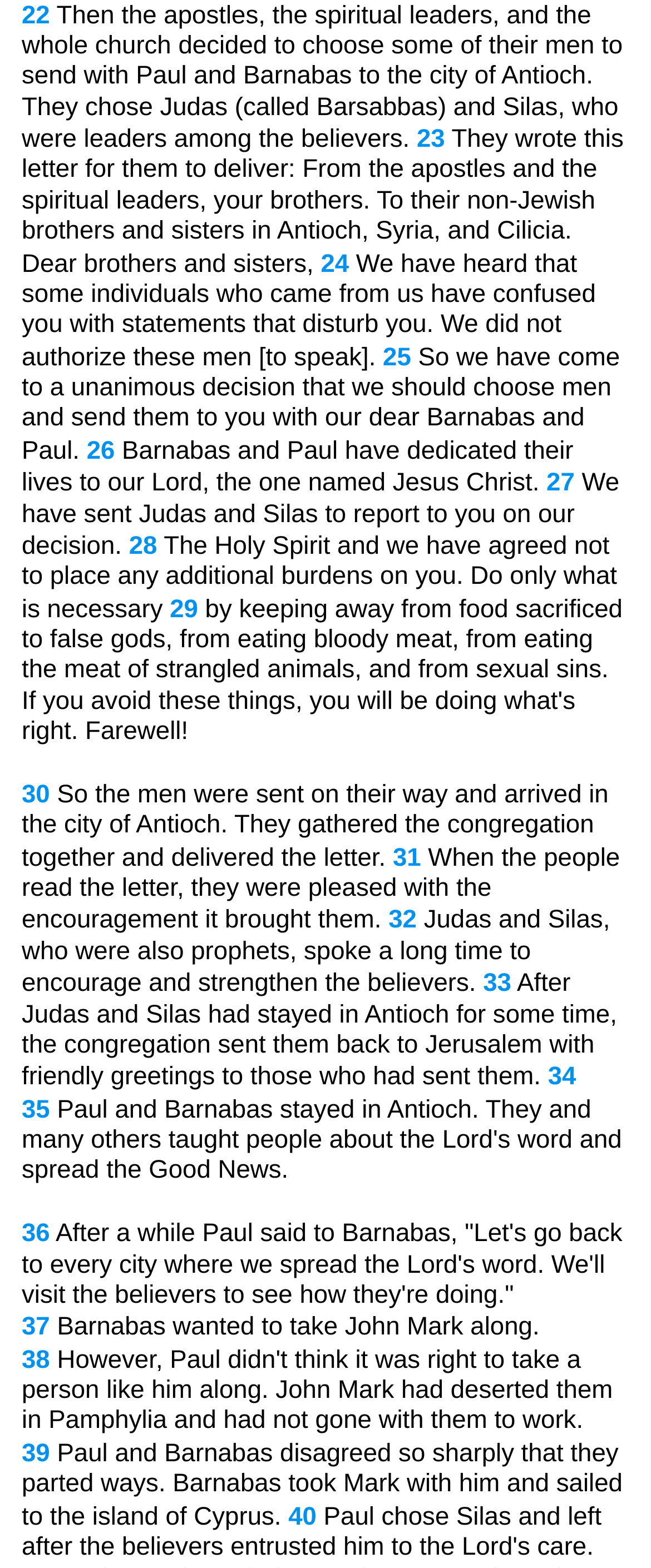Please answer the following question using a single word or phrase: 
What is the purpose of the letter mentioned in the text?

To encourage and strengthen believers